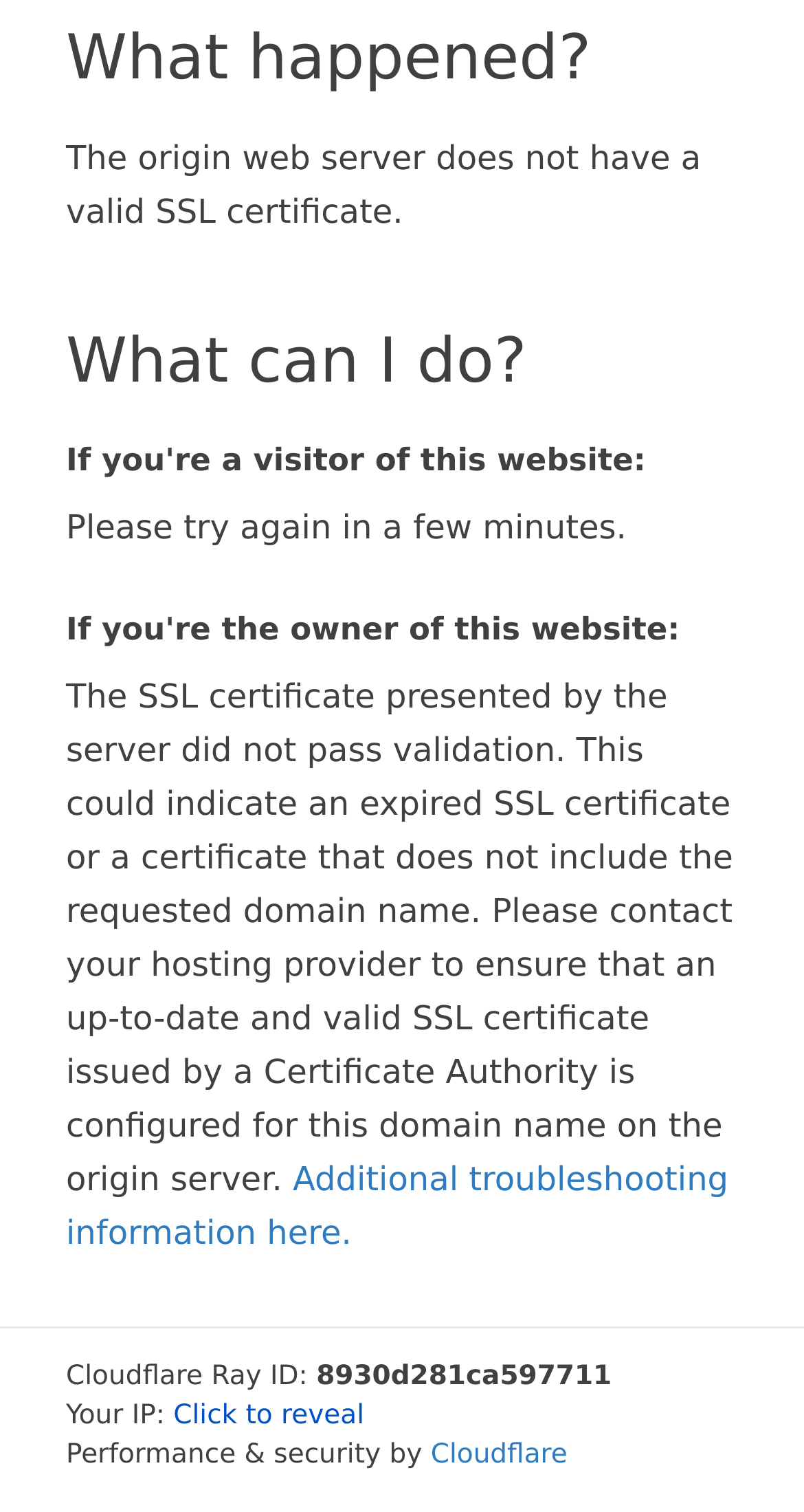Determine the bounding box for the UI element that matches this description: "Cloudflare".

[0.536, 0.953, 0.706, 0.973]